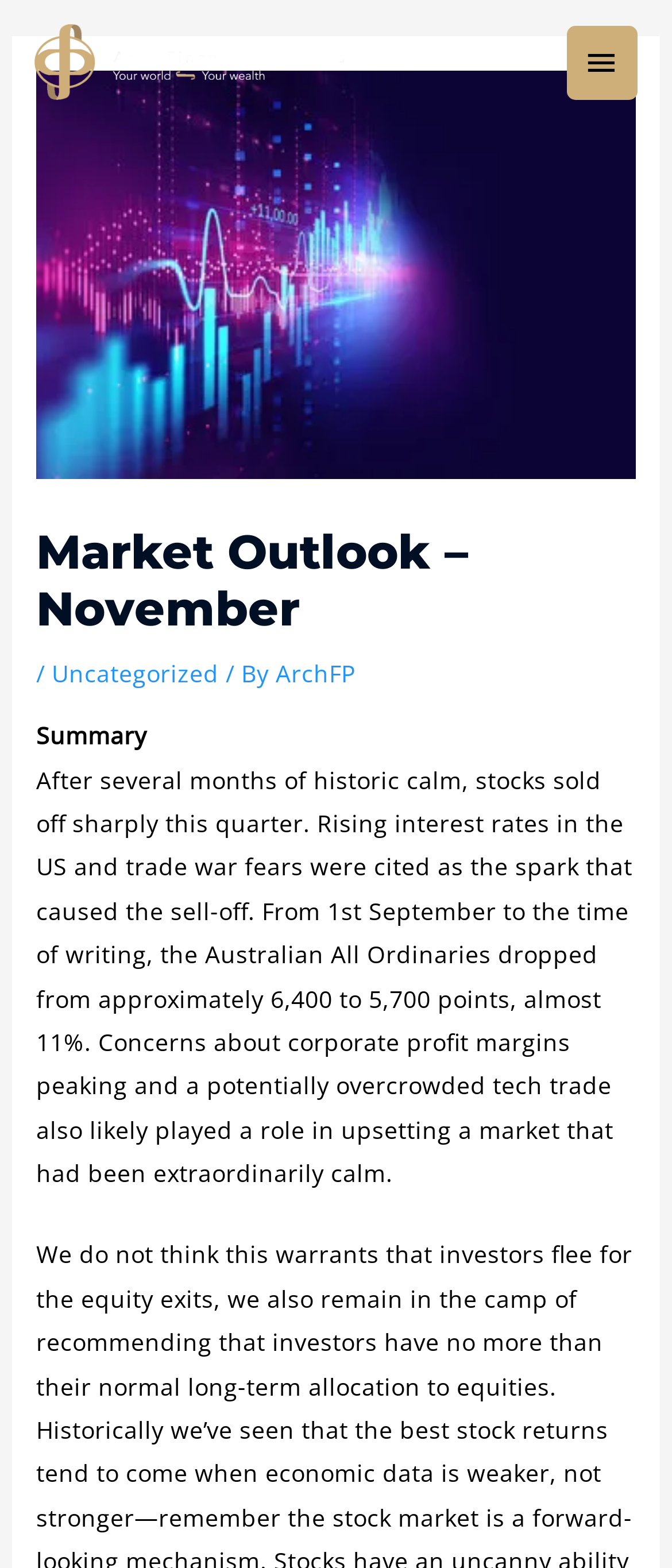Highlight the bounding box of the UI element that corresponds to this description: "aria-label="Arch Financial Planners"".

[0.051, 0.015, 0.513, 0.064]